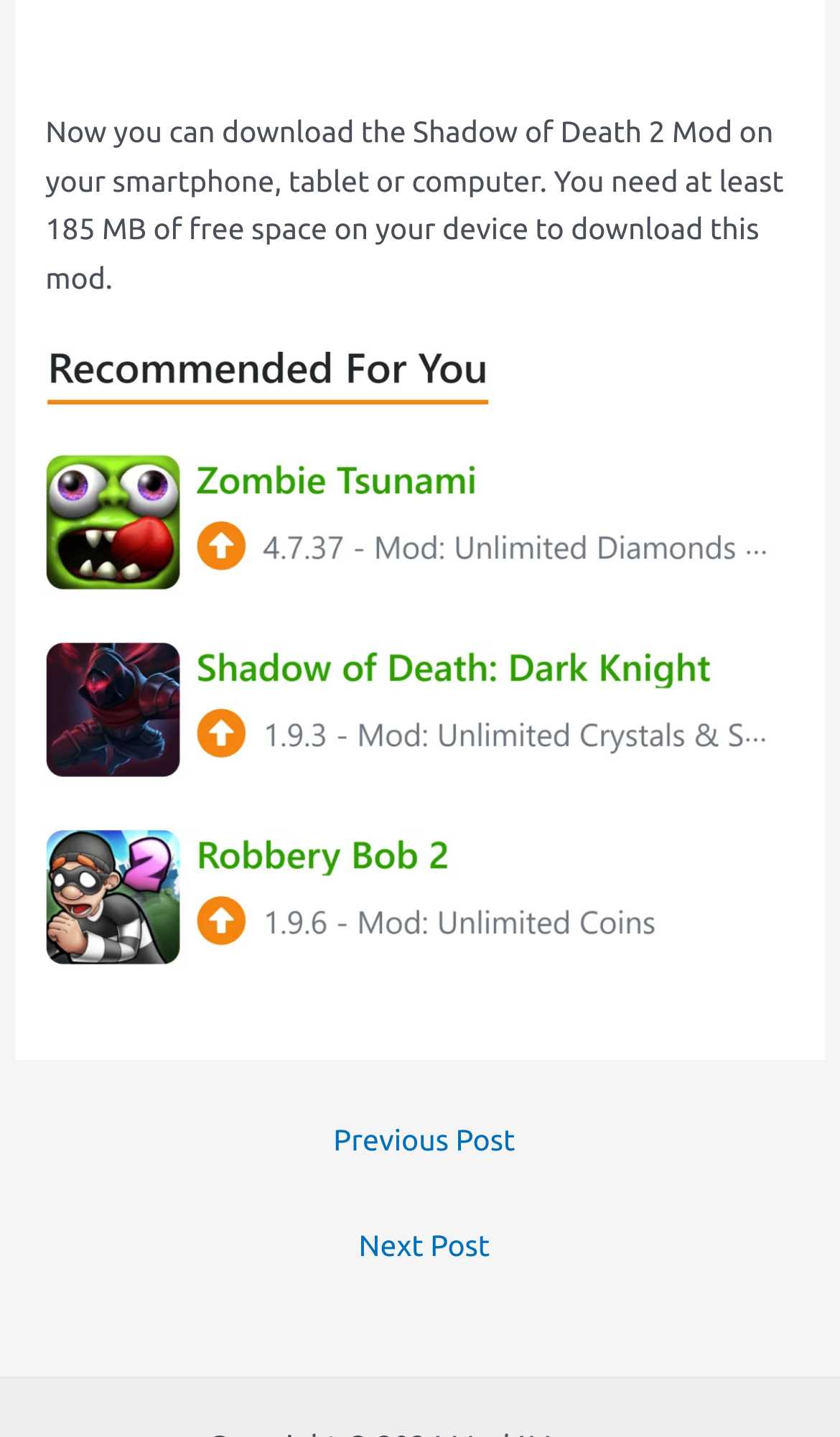Given the element description: "← Previous Post", predict the bounding box coordinates of this UI element. The coordinates must be four float numbers between 0 and 1, given as [left, top, right, bottom].

[0.024, 0.771, 0.986, 0.819]